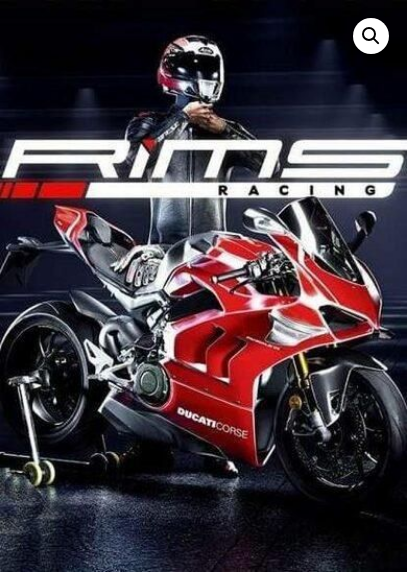What is the title of the promotional artwork?
Using the picture, provide a one-word or short phrase answer.

RiMS Racing